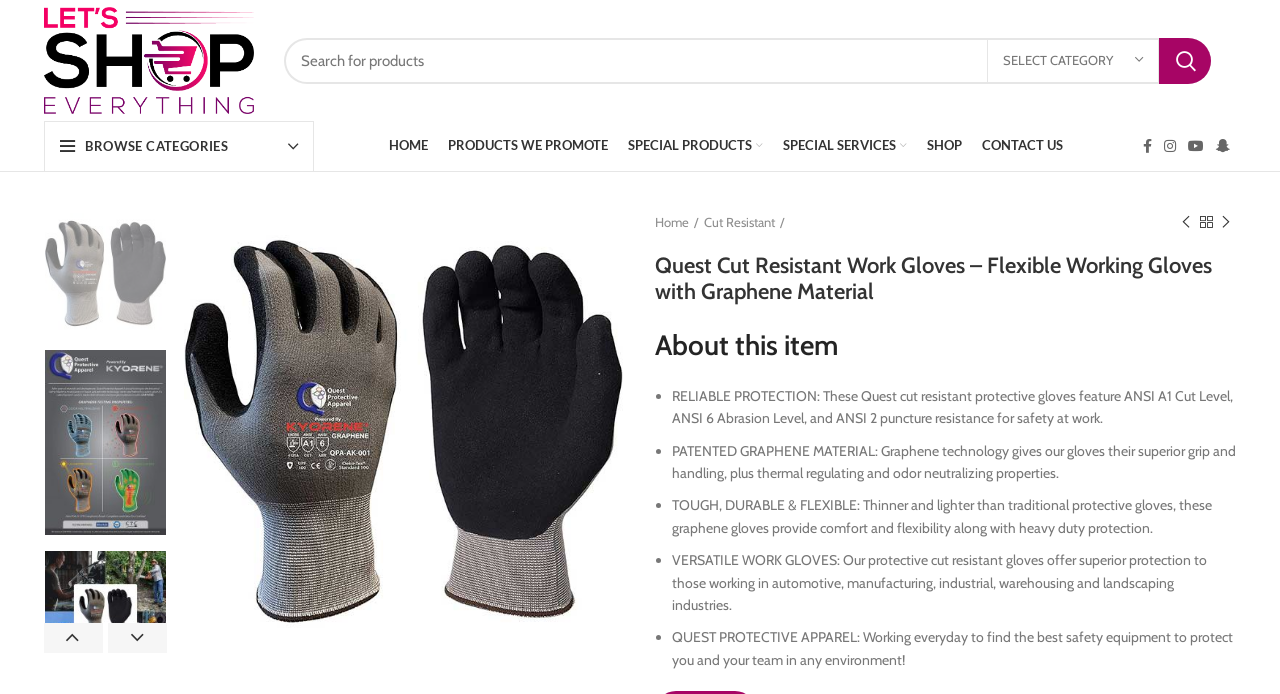Determine the bounding box coordinates of the area to click in order to meet this instruction: "Click on the CONTACT link".

None